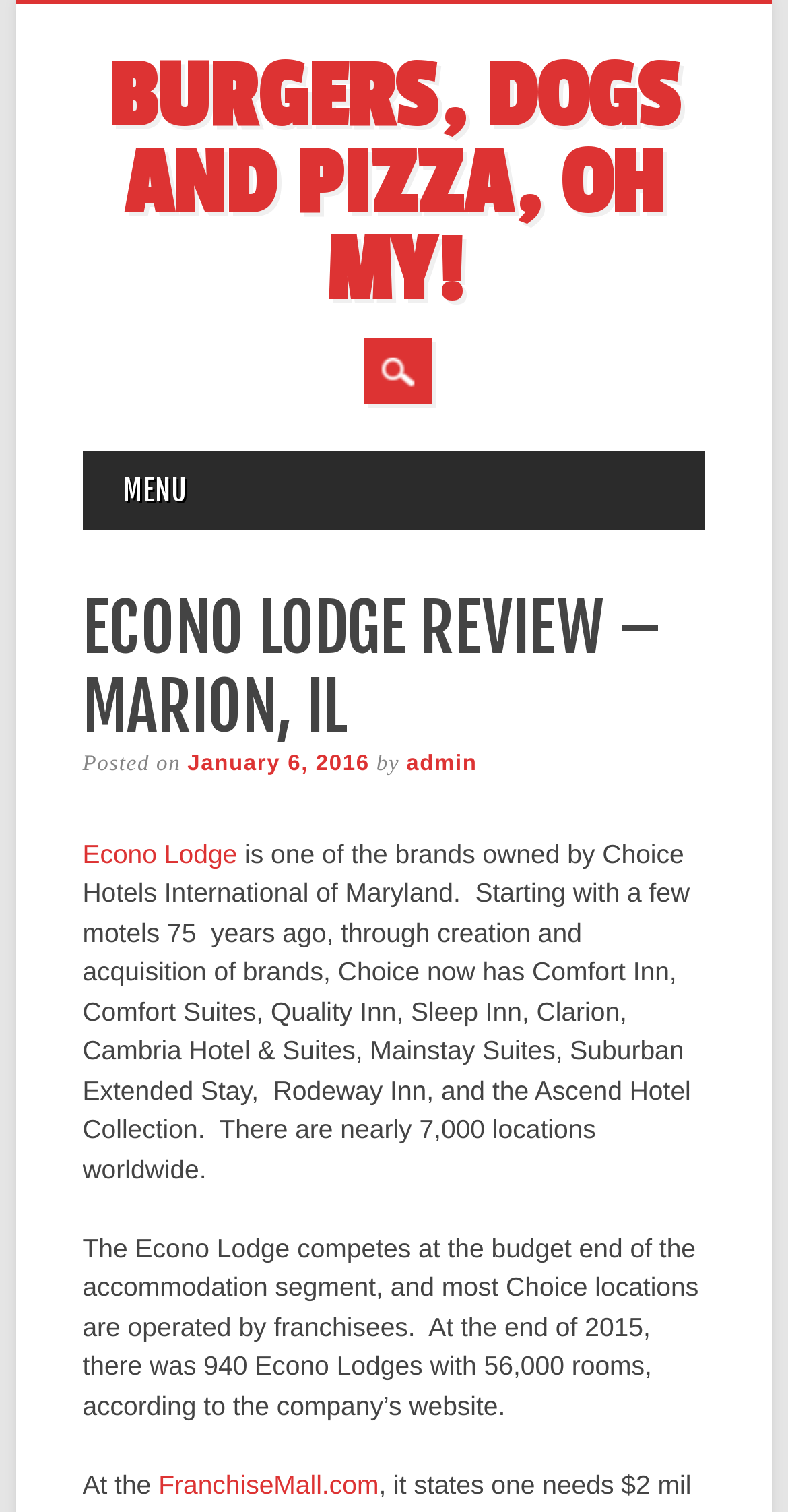Locate and provide the bounding box coordinates for the HTML element that matches this description: "Candidates".

None